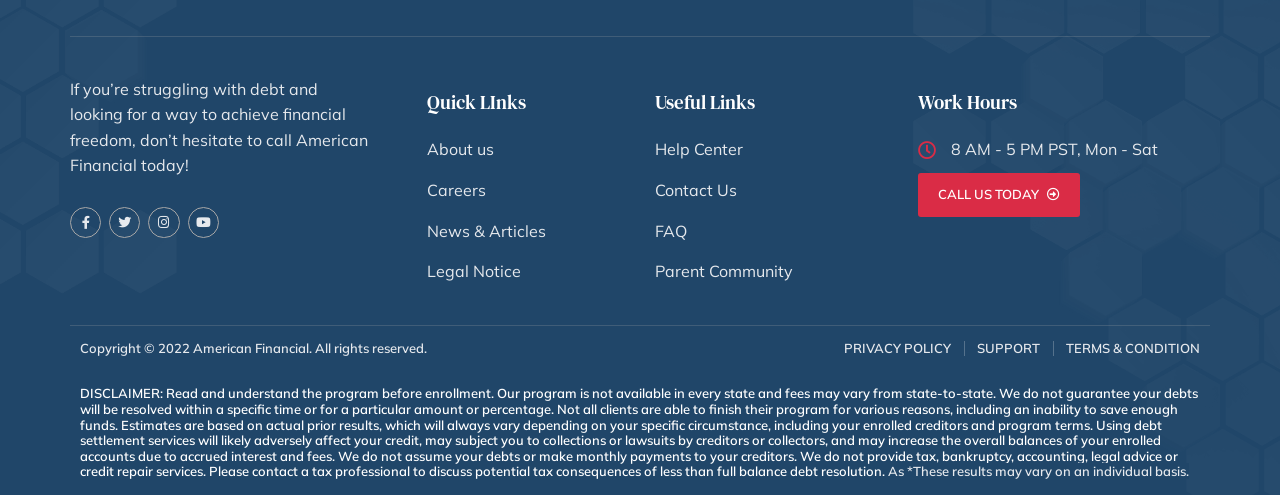Provide a short answer using a single word or phrase for the following question: 
What is the purpose of the company?

Debt resolution